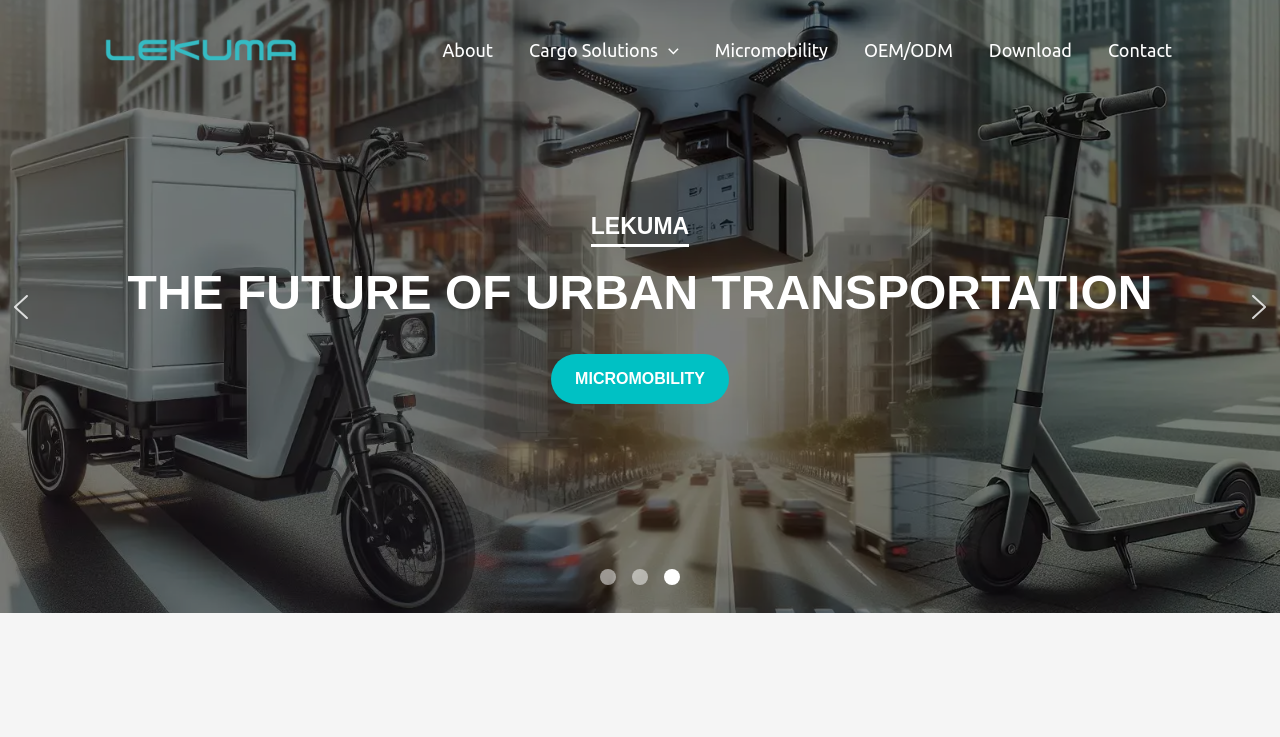Given the element description aria-label="previous arrow", predict the bounding box coordinates for the UI element in the webpage screenshot. The format should be (top-left x, top-left y, bottom-right x, bottom-right y), and the values should be between 0 and 1.

[0.004, 0.394, 0.029, 0.438]